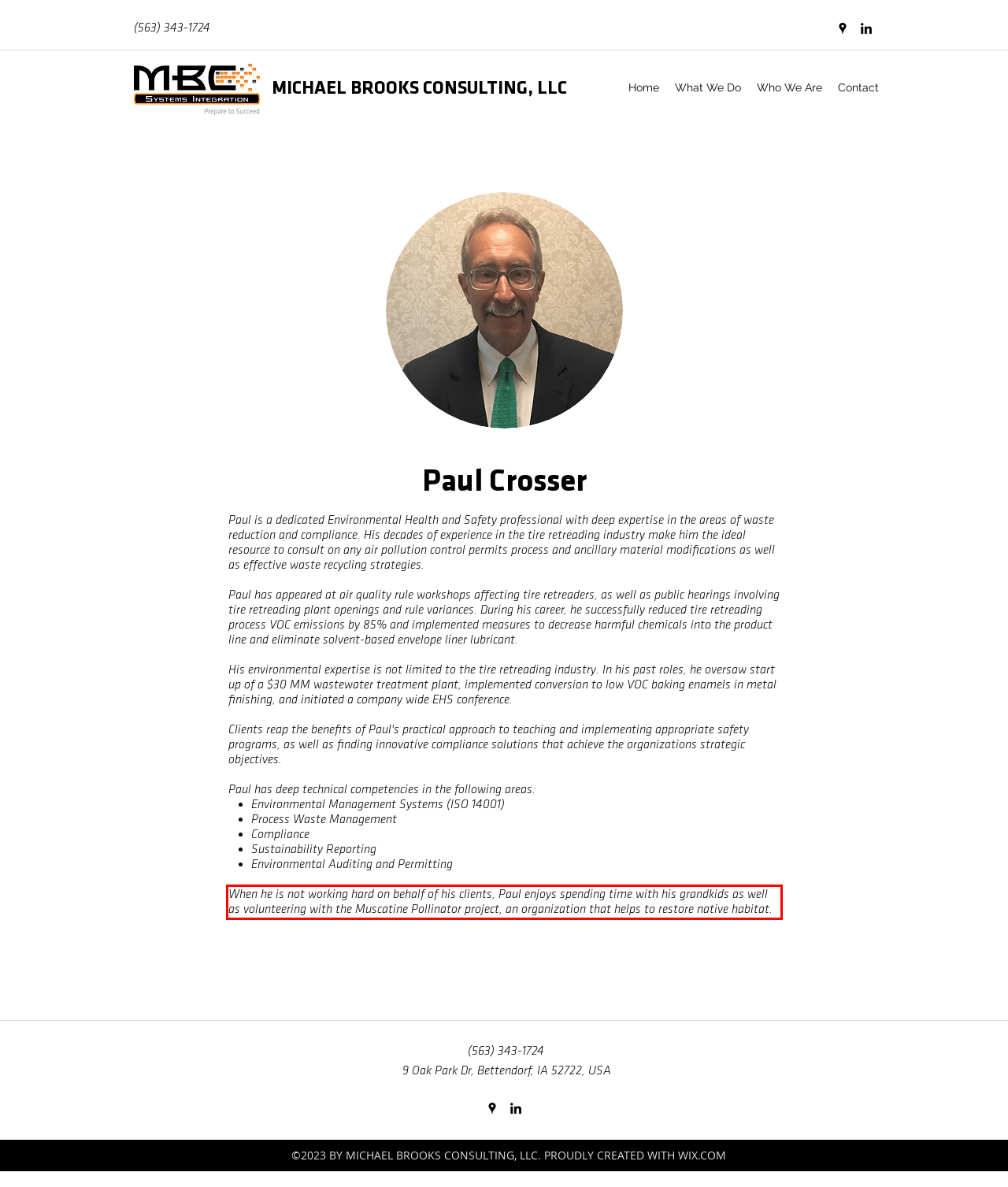View the screenshot of the webpage and identify the UI element surrounded by a red bounding box. Extract the text contained within this red bounding box.

When he is not working hard on behalf of his clients, Paul enjoys spending time with his grandkids as well as volunteering with the Muscatine Pollinator project, an organization that helps to restore native habitat.